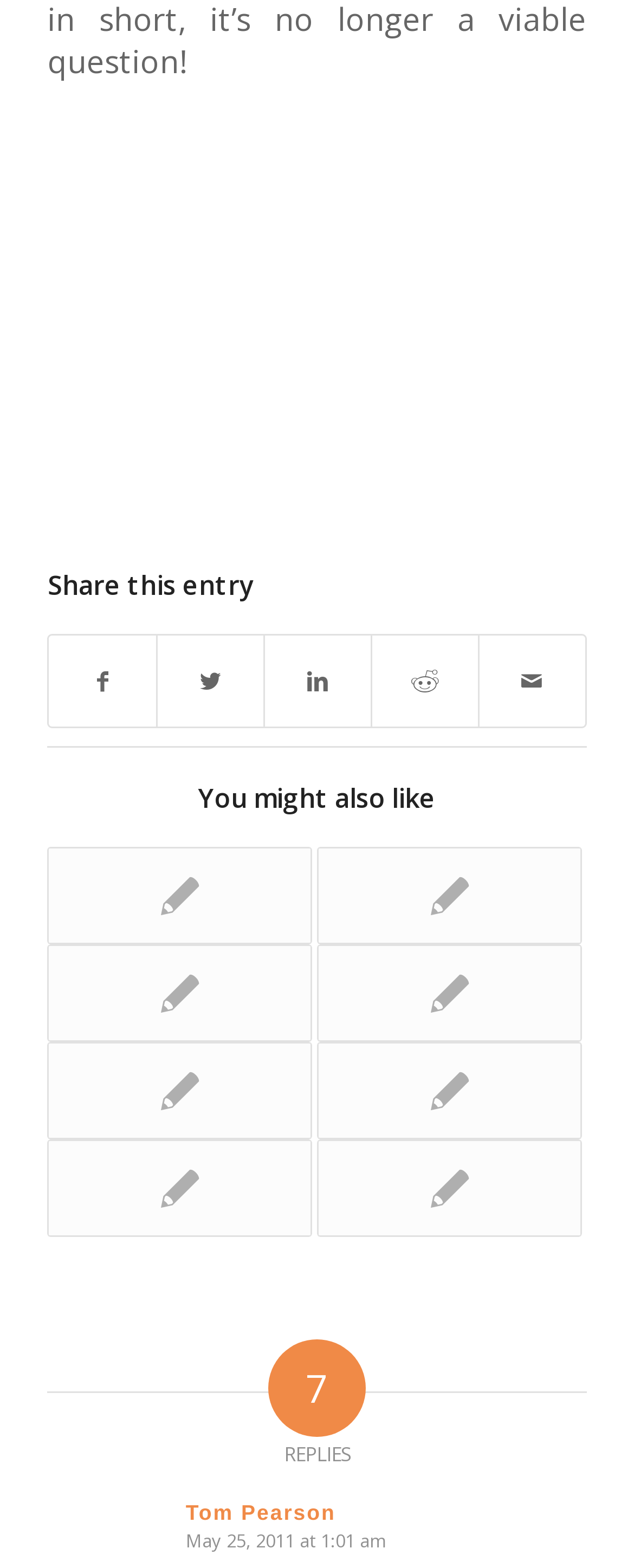Find the bounding box coordinates for the area that should be clicked to accomplish the instruction: "Share on Facebook".

[0.078, 0.405, 0.247, 0.464]